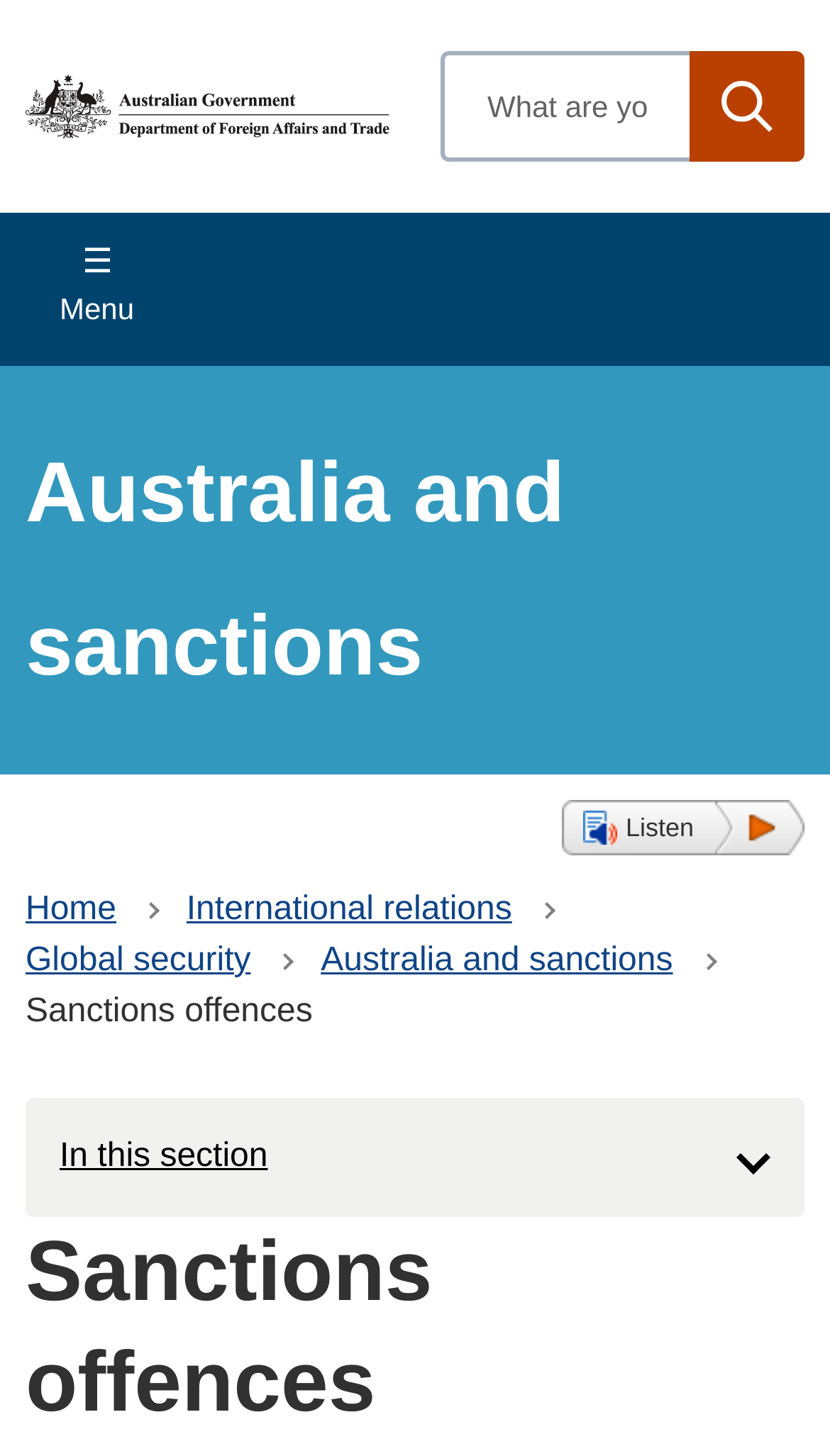Can you find the bounding box coordinates for the element to click on to achieve the instruction: "Open main navigation"?

[0.031, 0.146, 0.203, 0.251]